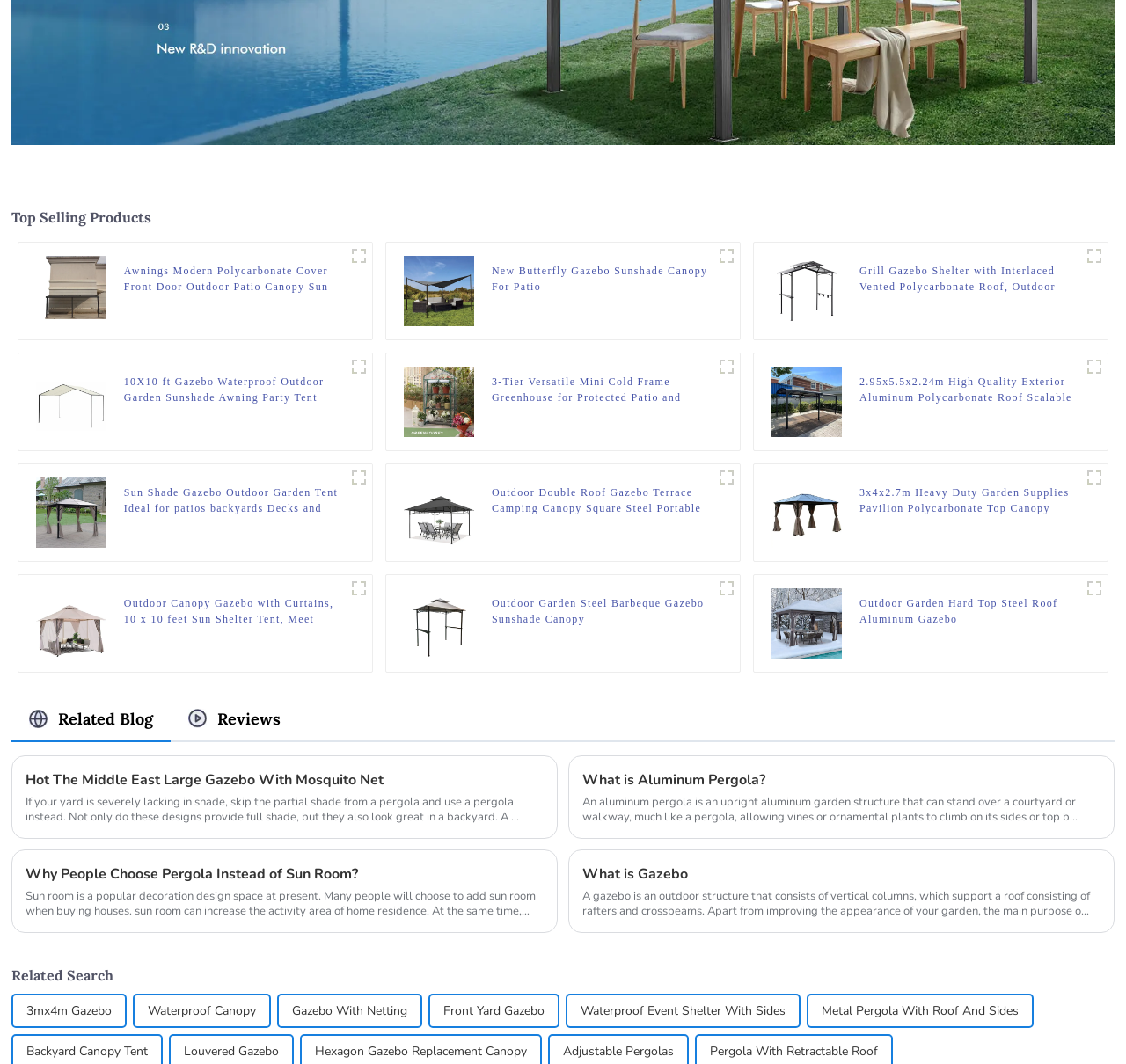Can you look at the image and give a comprehensive answer to the question:
What is the title of the top section?

The top section of the webpage has a heading element with the text 'Top Selling Products', which indicates that this section is showcasing the top selling products.